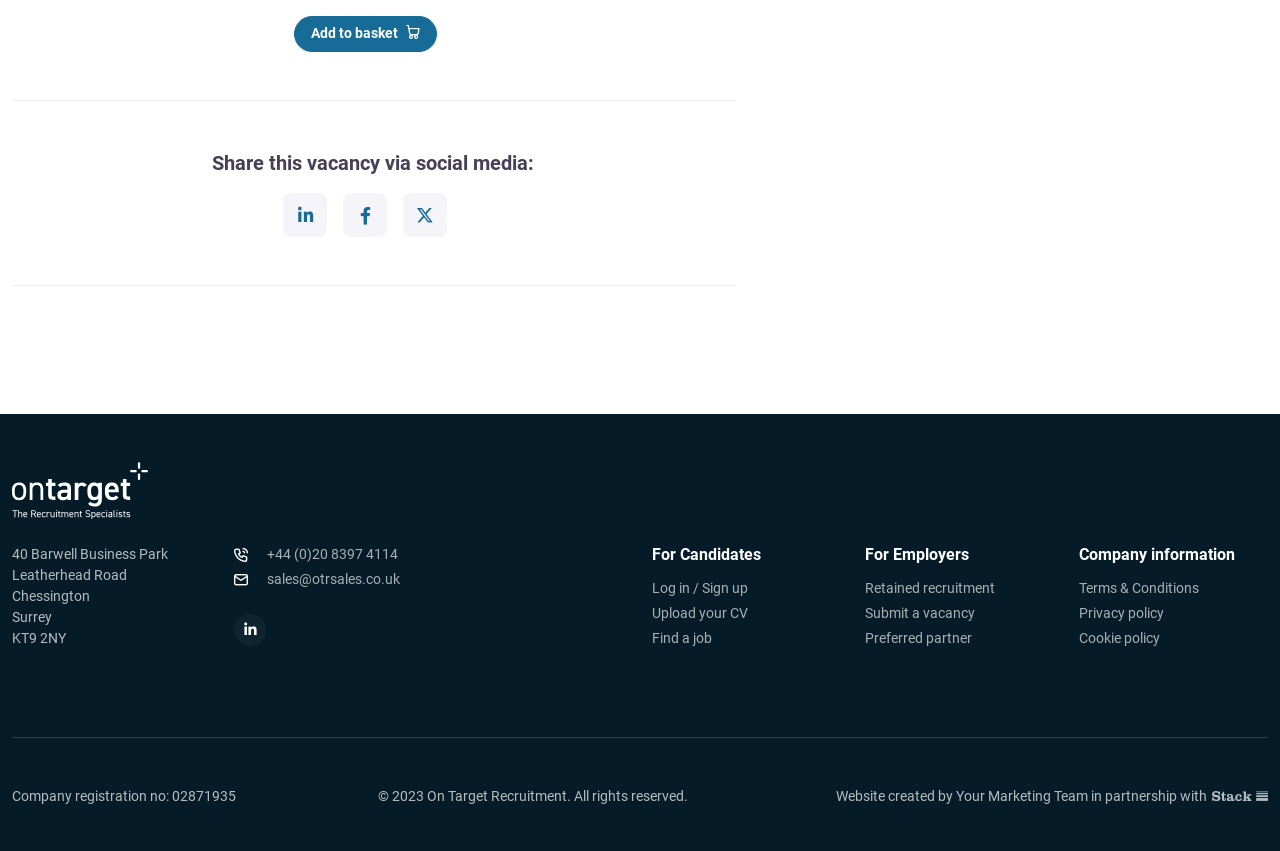What is the company name?
Use the image to give a comprehensive and detailed response to the question.

The company name can be found in the logo image at the top of the webpage, which is described as 'On Target Recruitment logo'.